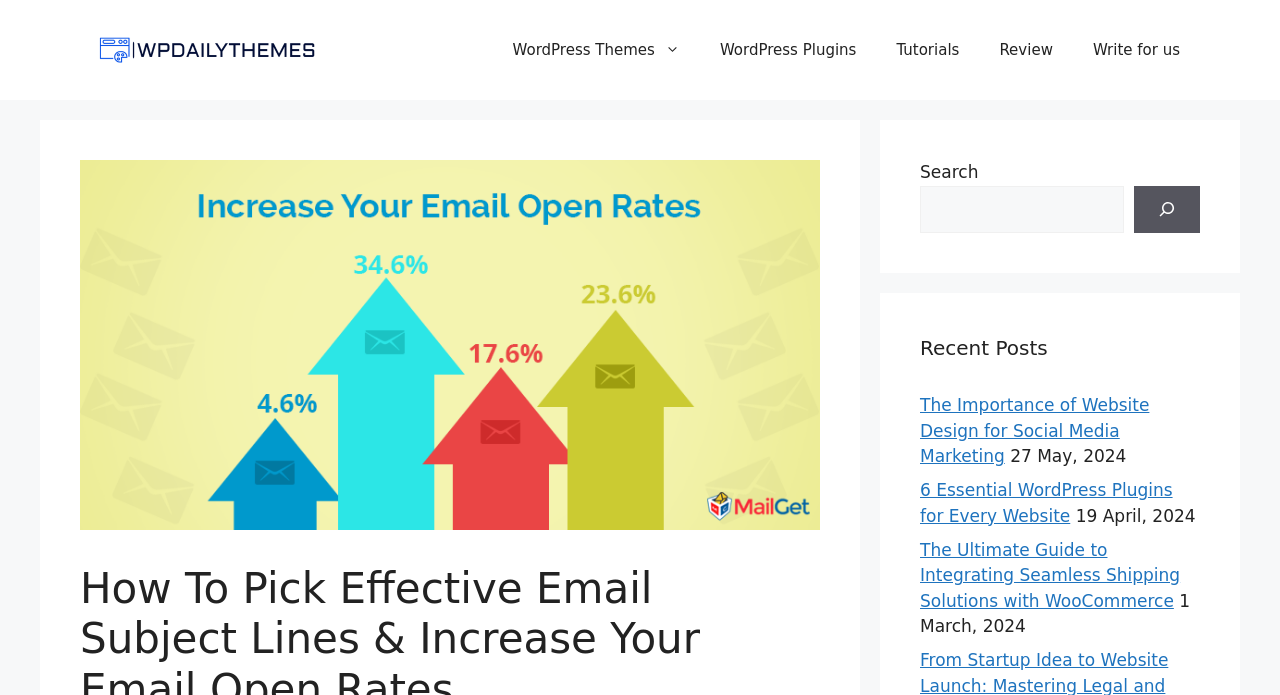Based on the image, please respond to the question with as much detail as possible:
What is the position of the navigation menu?

By analyzing the bounding box coordinates of the navigation menu, I found that its y1 and y2 values are relatively small, which suggests that the navigation menu is located at the top of the webpage.